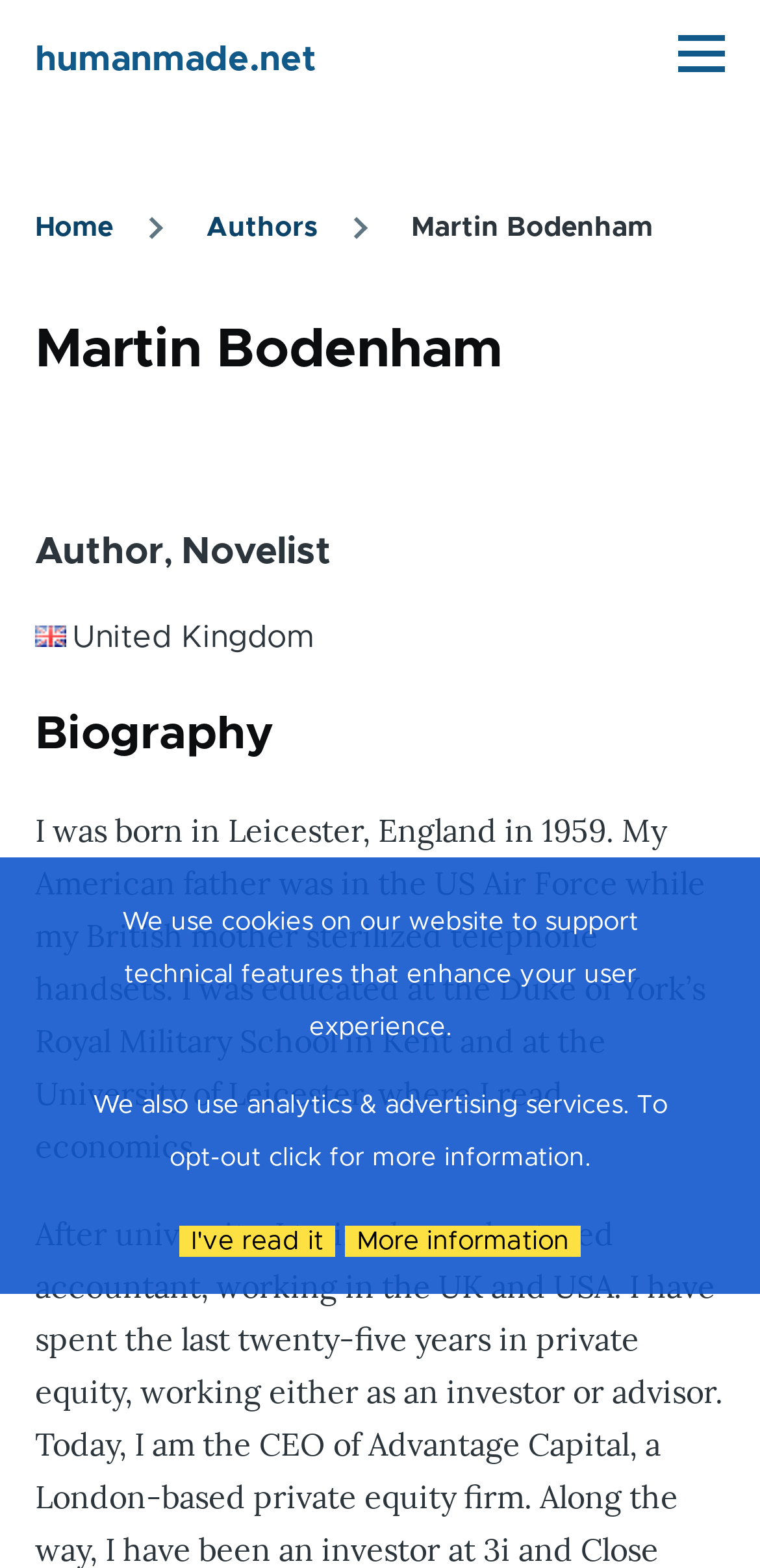From the webpage screenshot, predict the bounding box of the UI element that matches this description: "How Long".

None